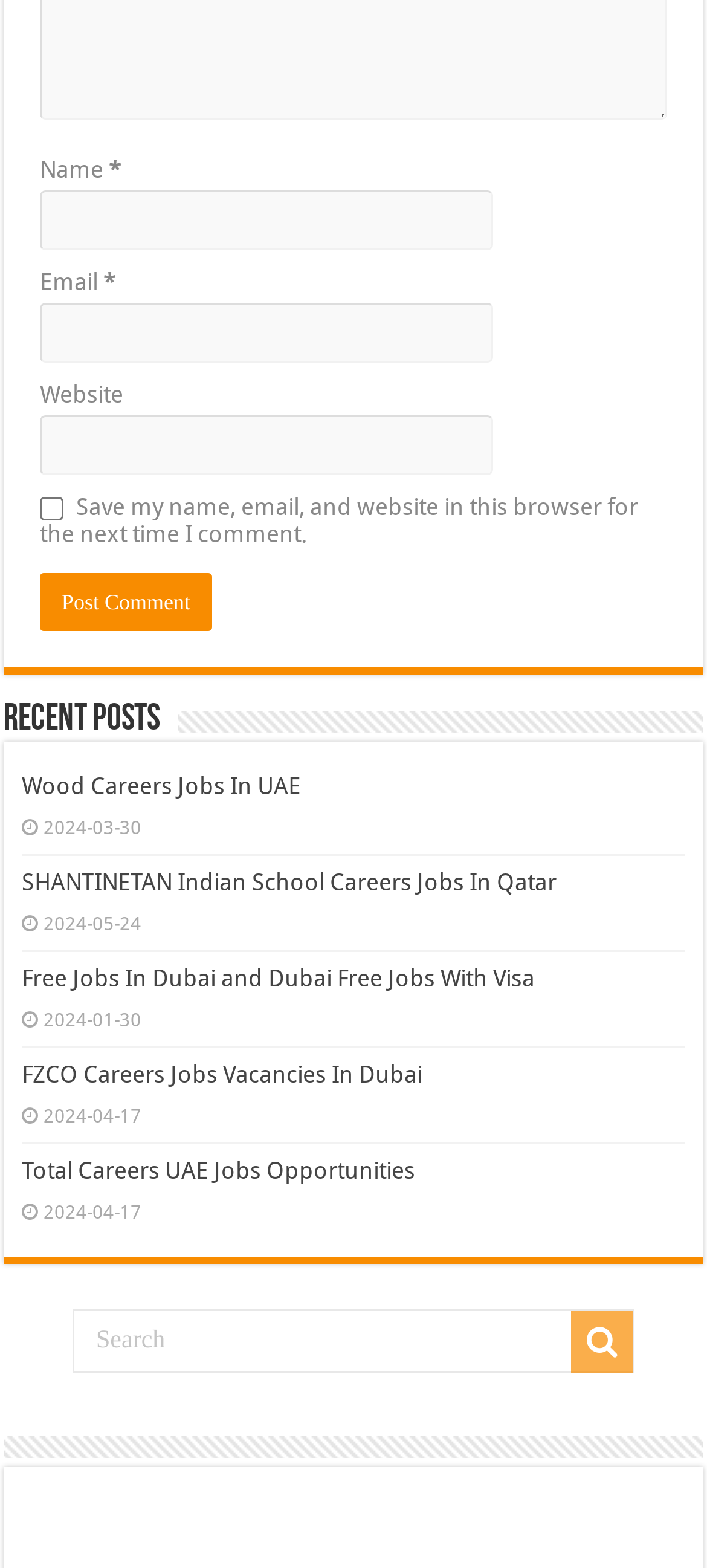Provide the bounding box coordinates for the UI element that is described as: "parent_node: Name * name="author"".

[0.056, 0.122, 0.697, 0.16]